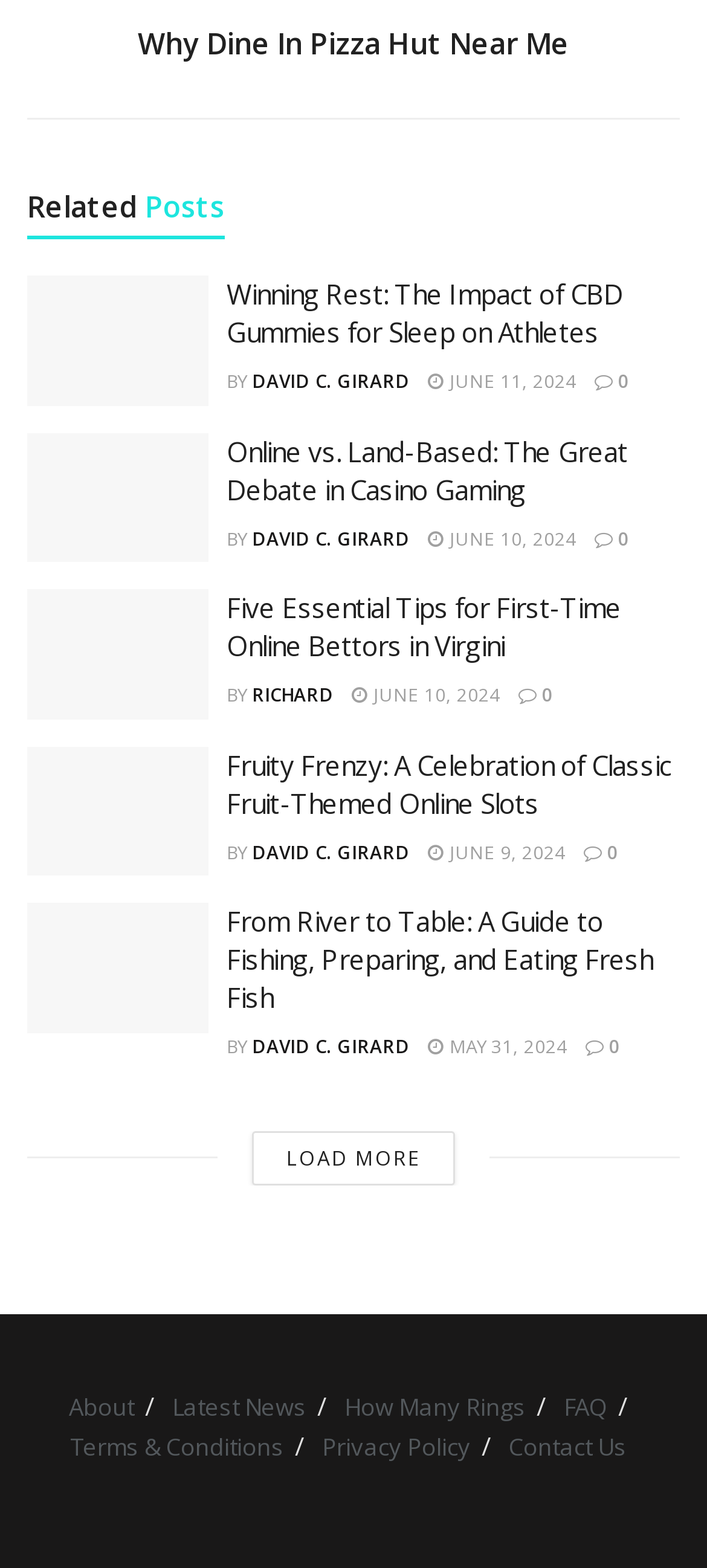Determine the bounding box coordinates of the target area to click to execute the following instruction: "View the image 'Image1'."

[0.038, 0.276, 0.295, 0.392]